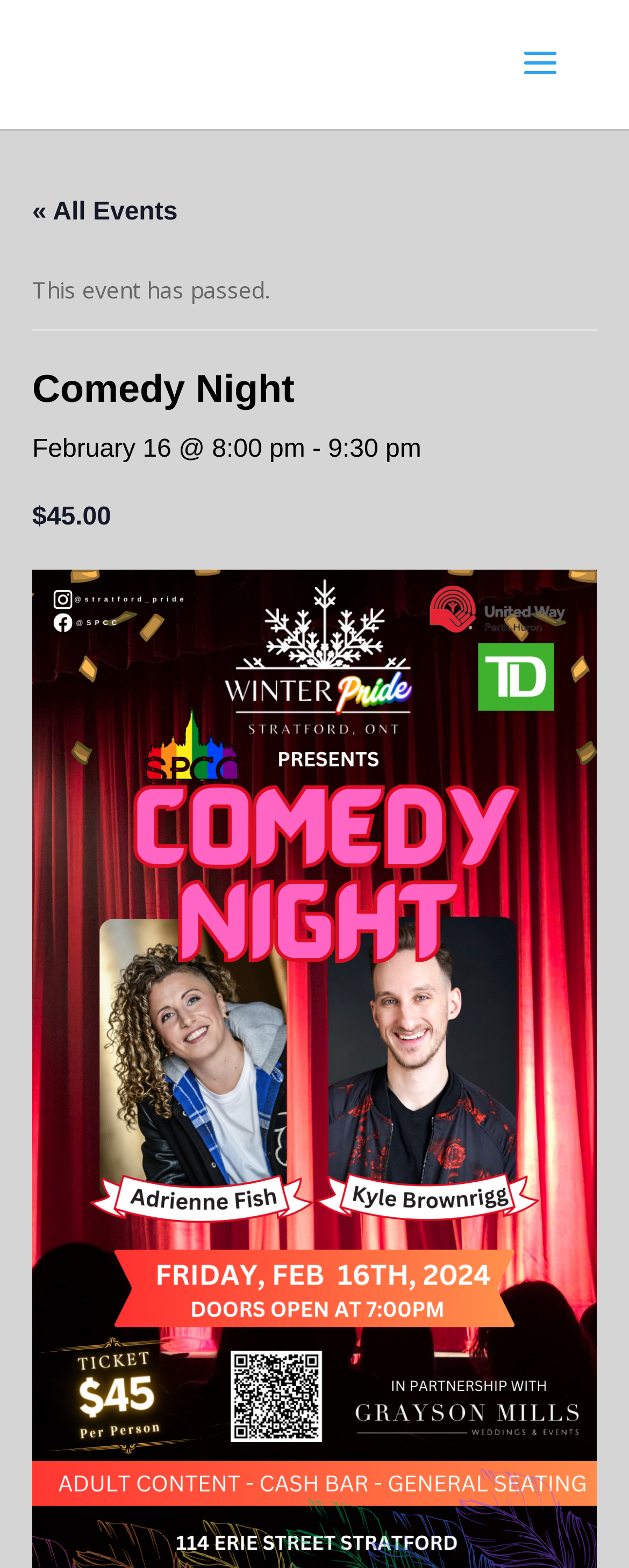Using the details in the image, give a detailed response to the question below:
What is the event price?

I found the event price by looking at the StaticText element which says '$45.00'. This is likely the cost of attending the event.